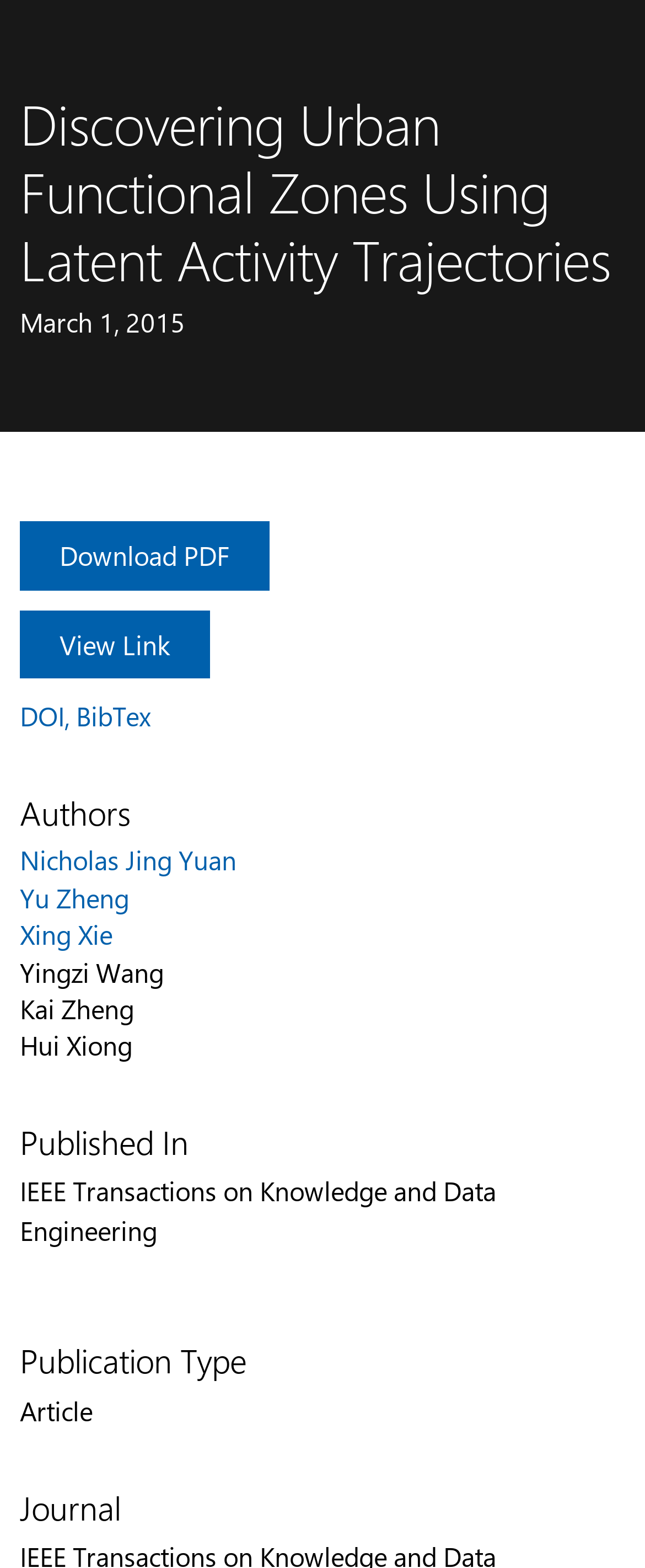Show the bounding box coordinates for the element that needs to be clicked to execute the following instruction: "Check the authors". Provide the coordinates in the form of four float numbers between 0 and 1, i.e., [left, top, right, bottom].

[0.031, 0.504, 0.969, 0.531]